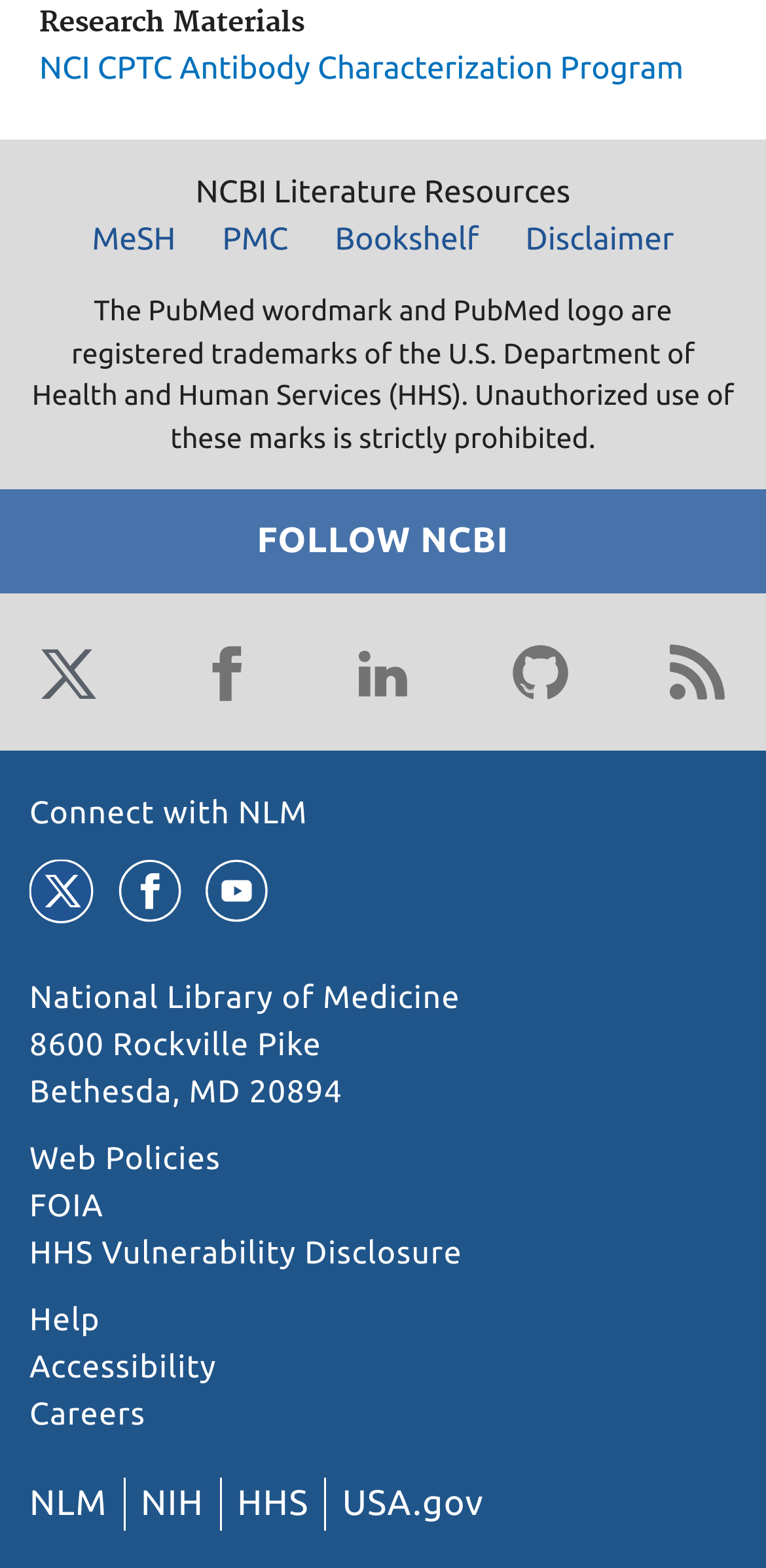Given the element description Harmonious Artificial Intelligence Principles (HAIP), specify the bounding box coordinates of the corresponding UI element in the format (top-left x, top-left y, bottom-right x, bottom-right y). All values must be between 0 and 1.

None